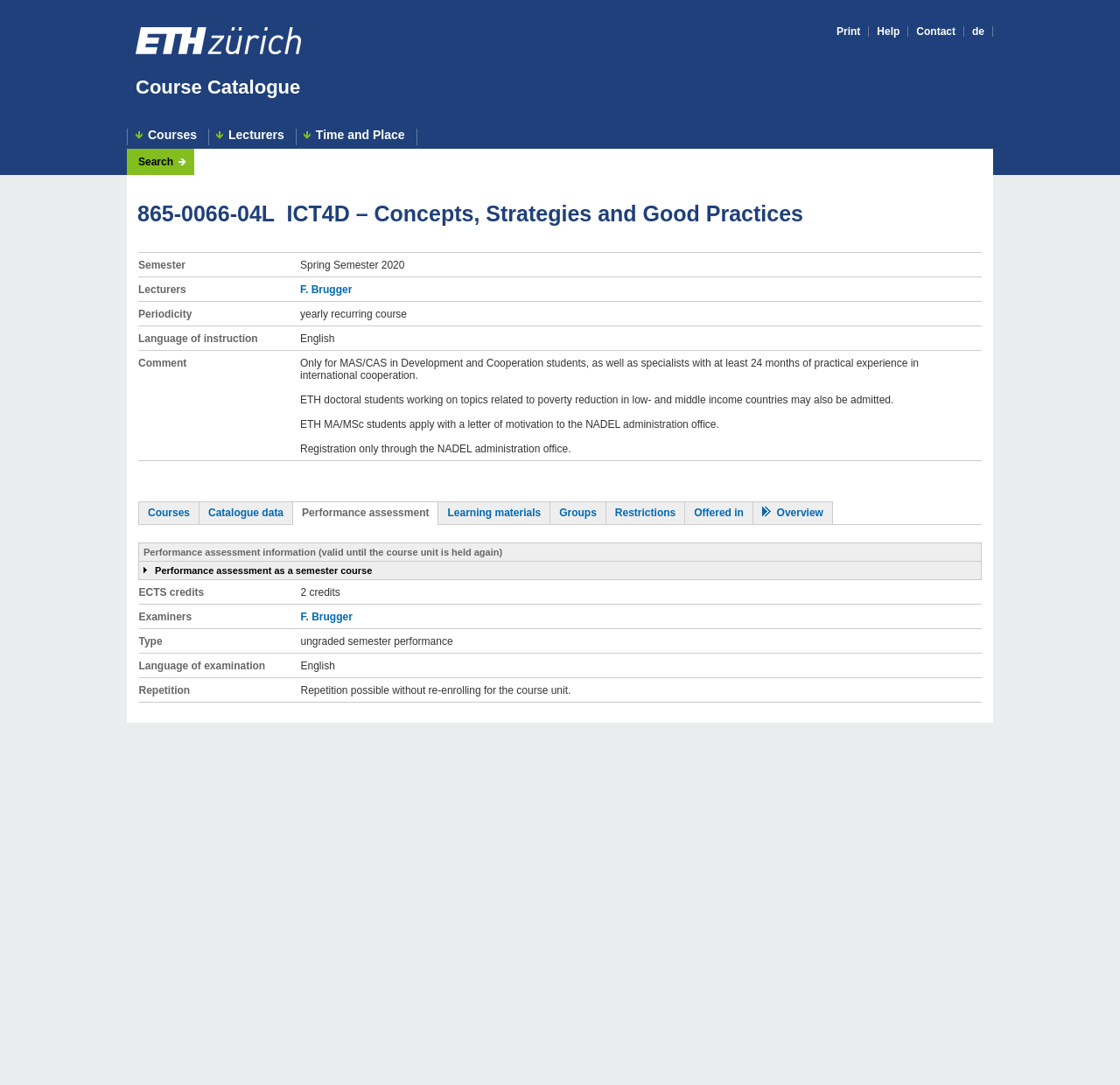Highlight the bounding box coordinates of the element you need to click to perform the following instruction: "Get help."

[0.783, 0.024, 0.803, 0.034]